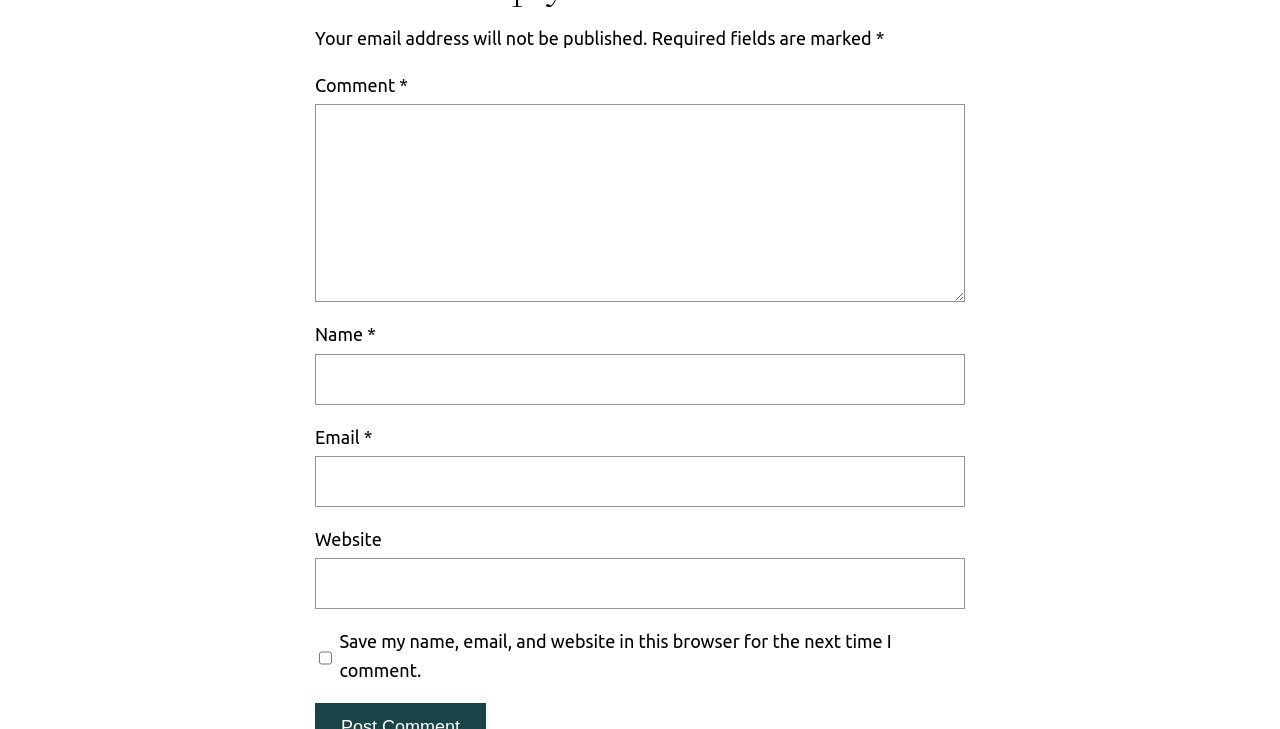Please reply to the following question with a single word or a short phrase:
What is the purpose of the 'Website' textbox?

Optional input